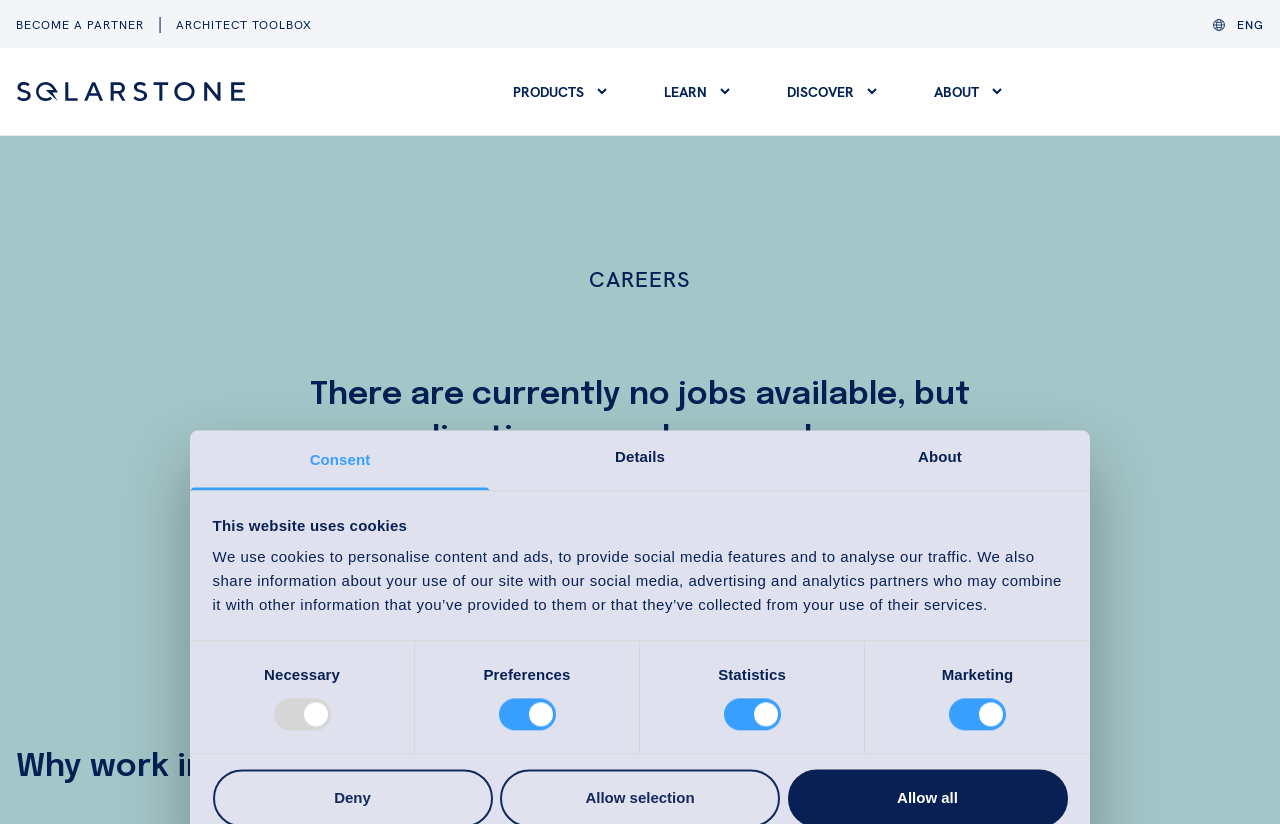Pinpoint the bounding box coordinates for the area that should be clicked to perform the following instruction: "Click the Logo link".

[0.006, 0.089, 0.198, 0.133]